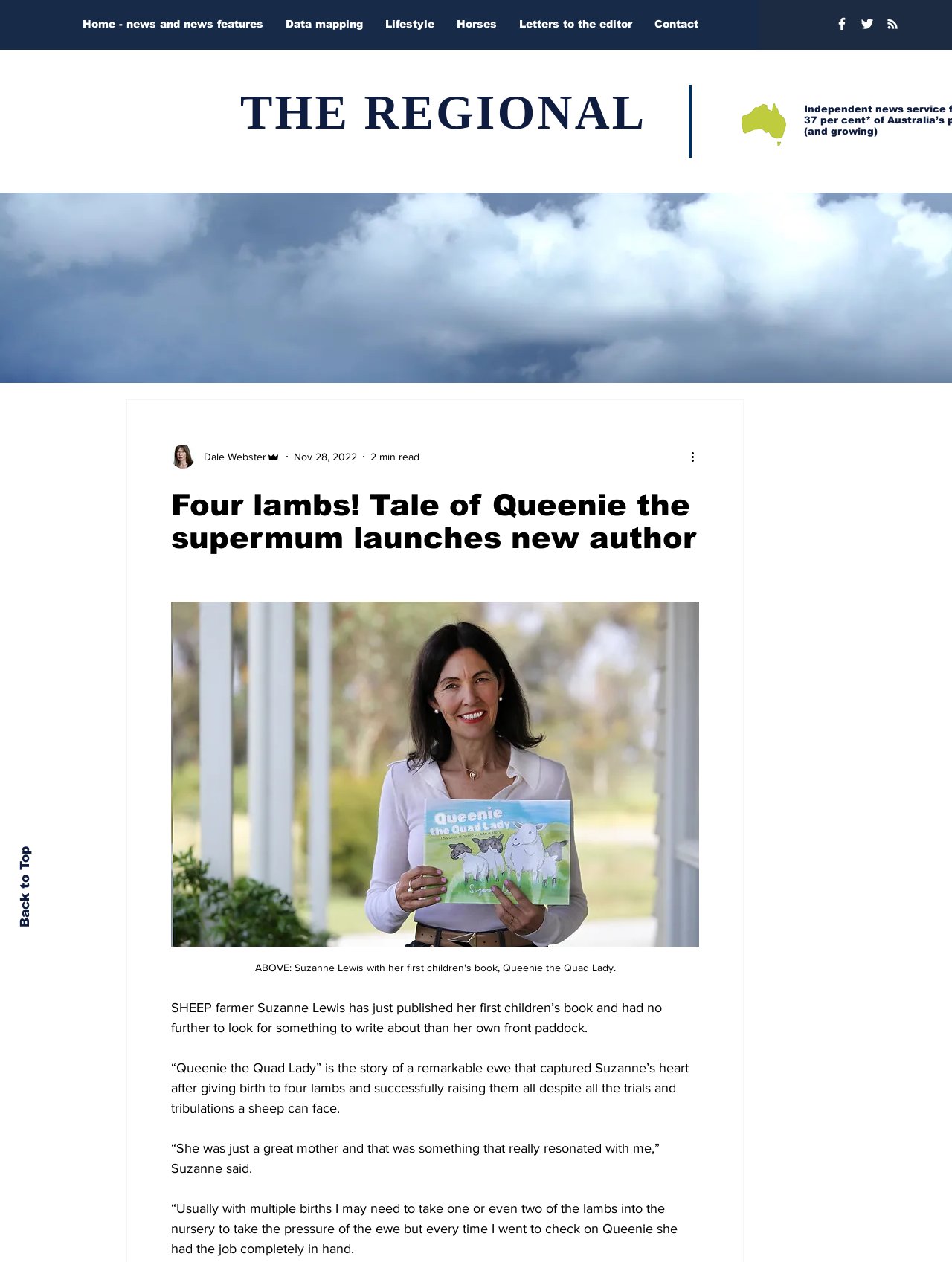Find the bounding box coordinates for the area you need to click to carry out the instruction: "Click on the 'More actions' button". The coordinates should be four float numbers between 0 and 1, indicated as [left, top, right, bottom].

[0.723, 0.355, 0.742, 0.369]